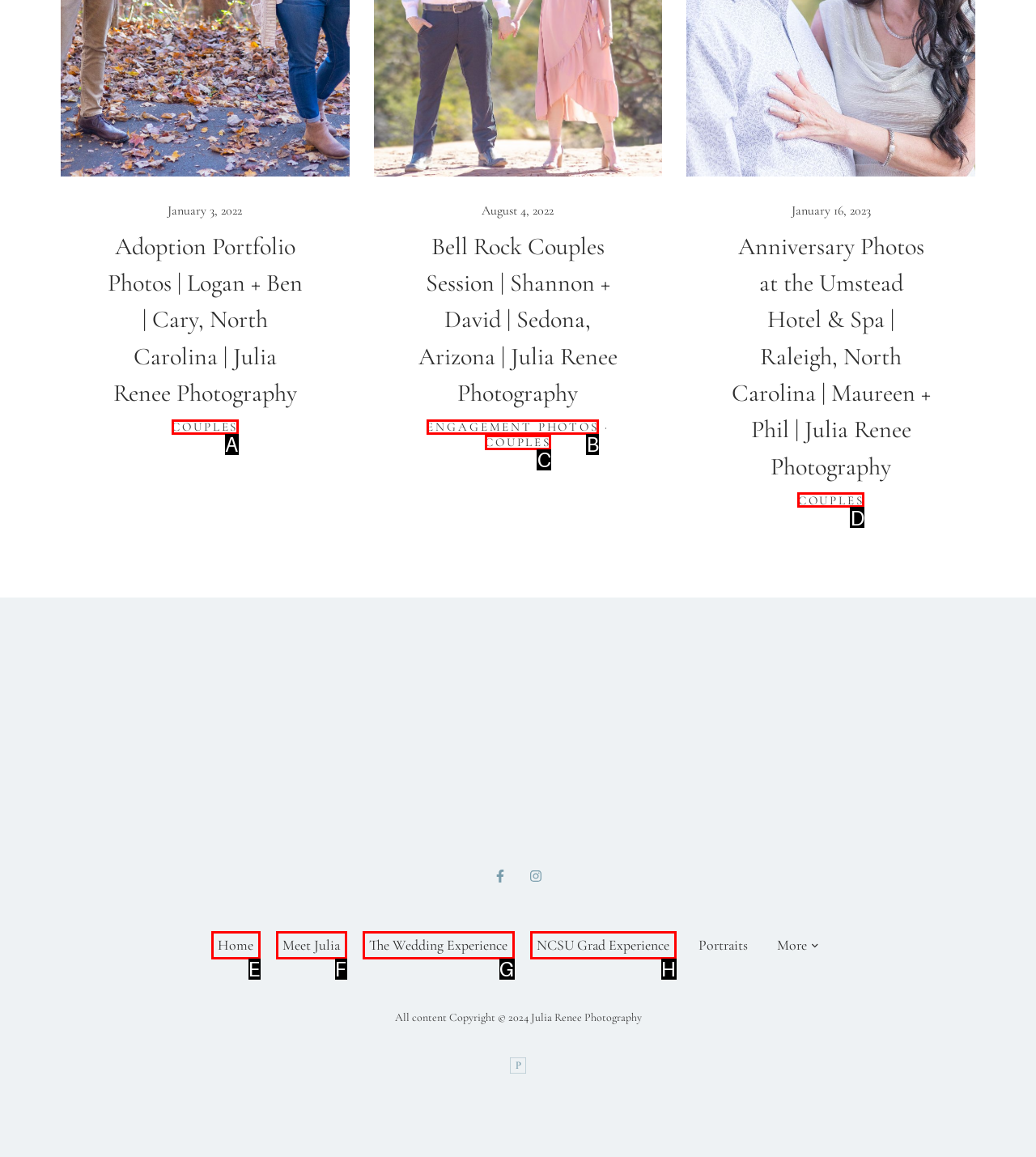Based on the description: Meet Julia, identify the matching HTML element. Reply with the letter of the correct option directly.

F